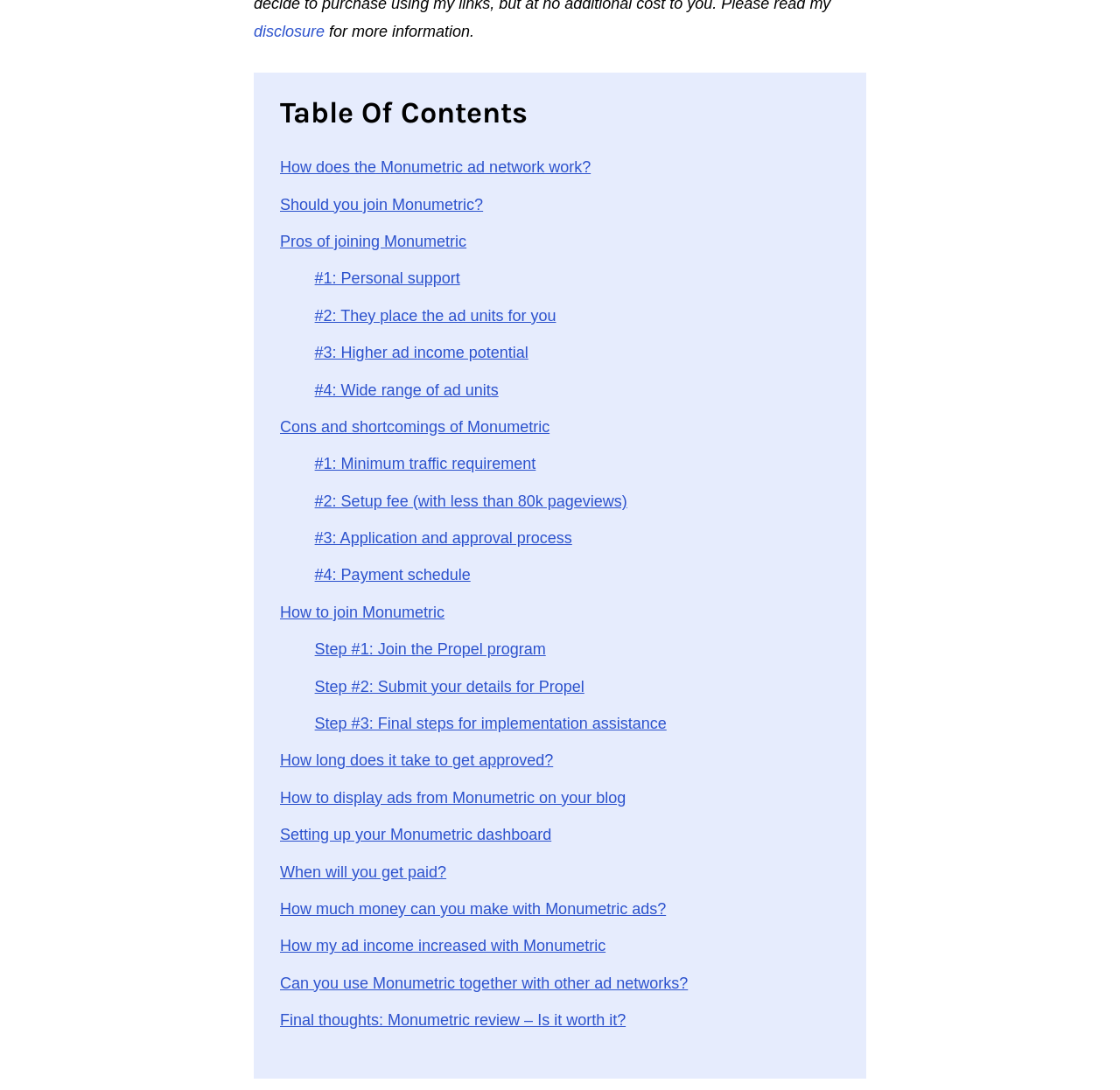Respond concisely with one word or phrase to the following query:
What is the main topic of this webpage?

Monumetric ad network